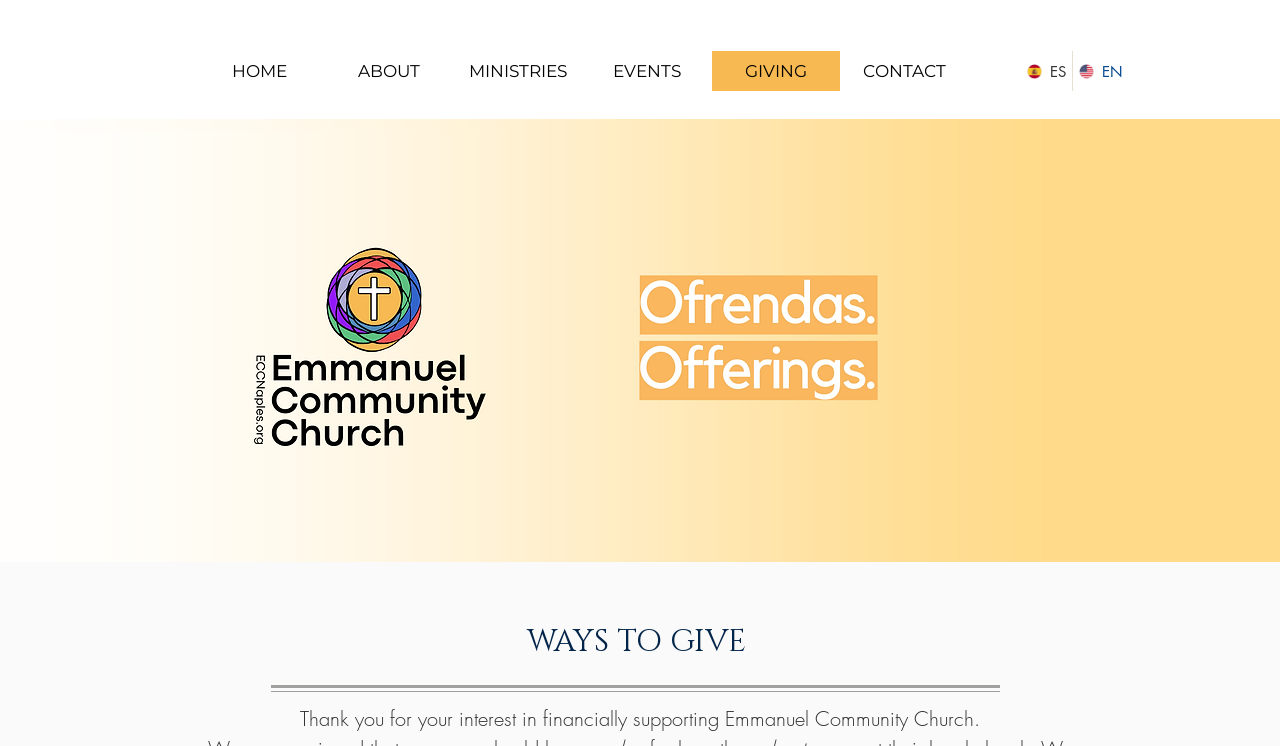Detail the various sections and features of the webpage.

The webpage is about Emmanuel Community Church's giving page. At the top, there is a navigation menu with six links: "HOME", "ABOUT", "MINISTRIES", "EVENTS", "GIVING", and "CONTACT", aligned horizontally from left to right. 

To the right of the navigation menu, there is a language selector with two buttons, "Spanish" and "English", which are currently set to English. Each button has a corresponding flag icon and a two-letter abbreviation, "ES" for Spanish and "EN" for English.

Below the navigation menu, there is a large banner image that spans the entire width of the page, taking up about half of the page's height. 

In the middle of the page, there is a section with a heading "WAYS TO GIVE" and a paragraph of text that expresses gratitude for the user's interest in financially supporting the church.